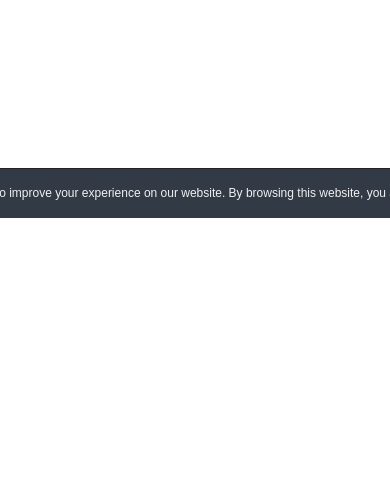What device distributes light into several outputs?
Please respond to the question with as much detail as possible.

The photonic lantern is a device that takes the light collected by a multimode fiber and distributes it into several outputs, which is a crucial step in the process of optimizing the coupling efficiency of starlight into integrated optics for astronomical instruments.